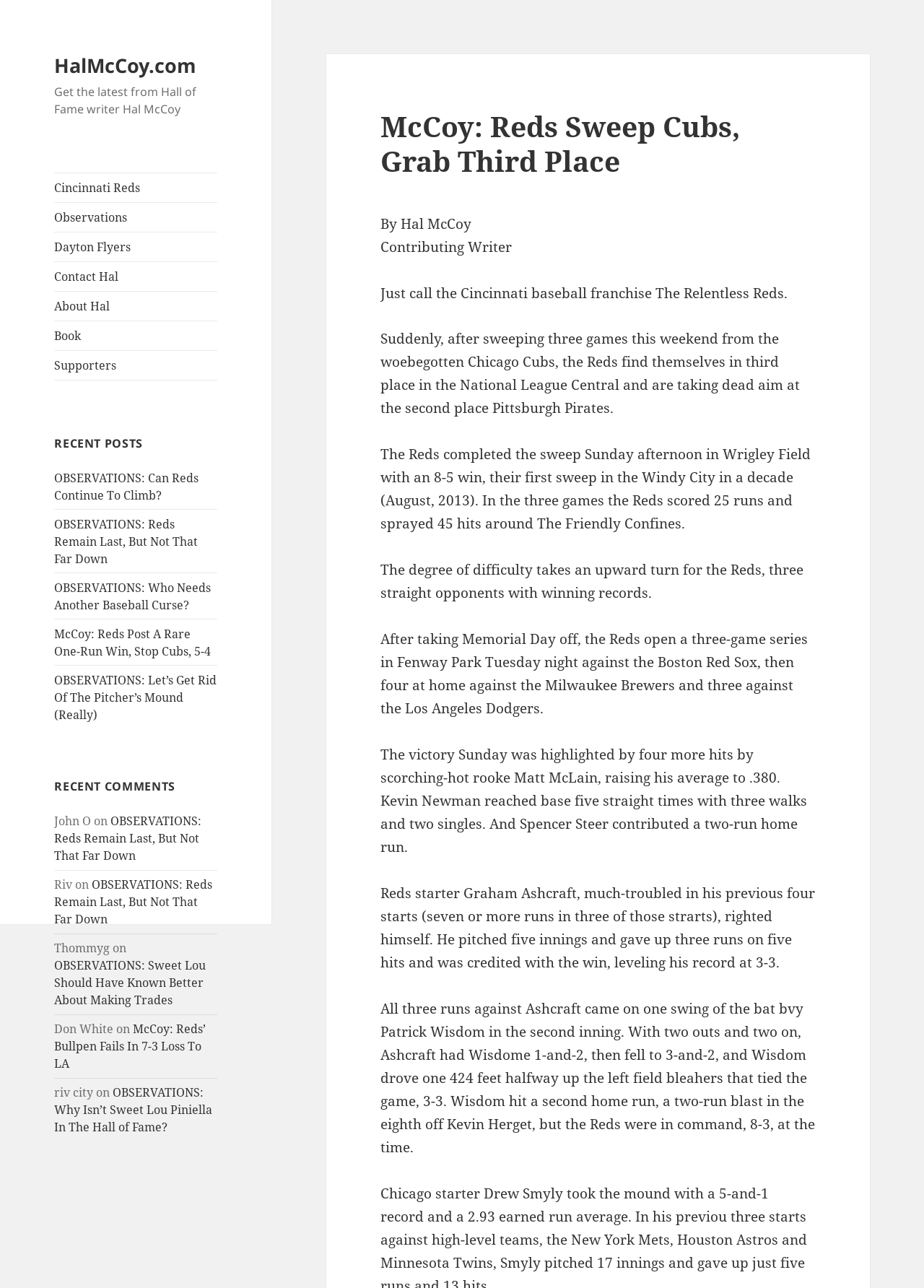Kindly respond to the following question with a single word or a brief phrase: 
What is the current position of the Reds in the National League Central?

Third place